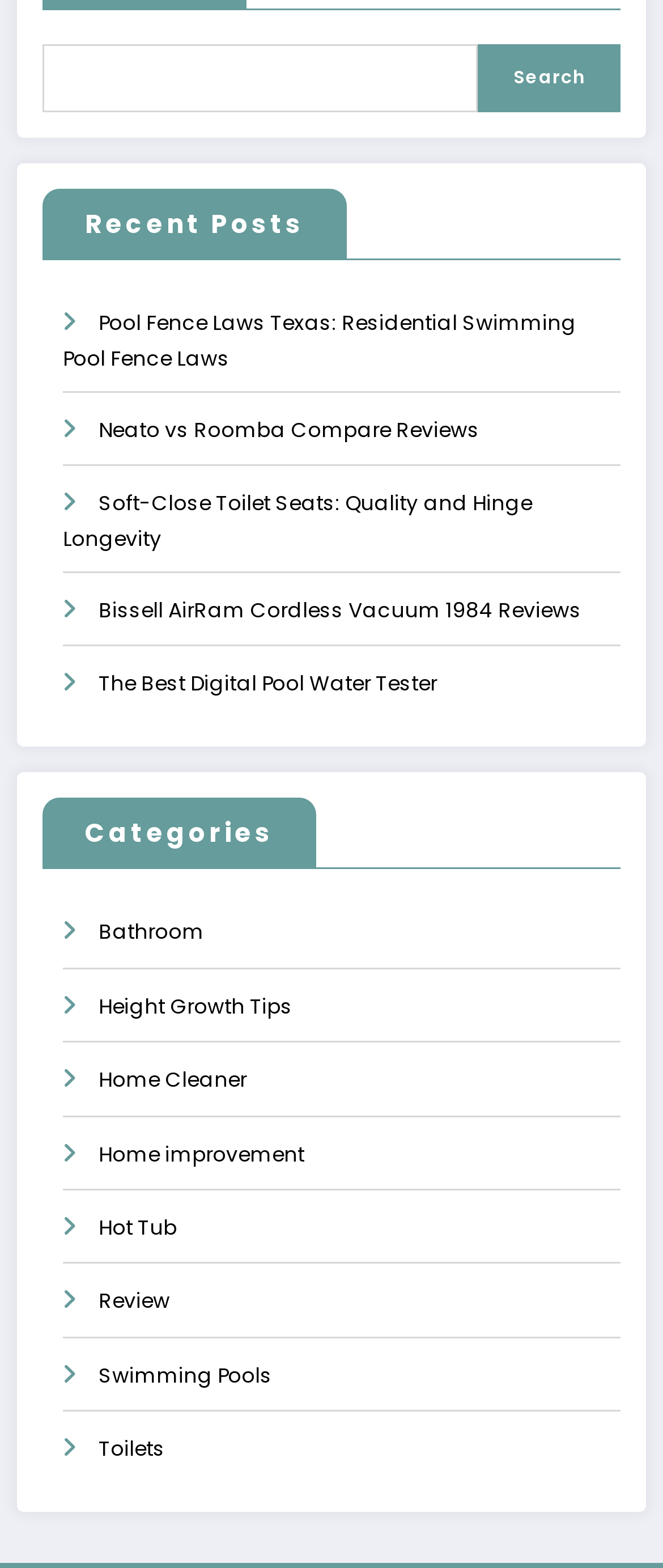Provide the bounding box coordinates of the HTML element this sentence describes: "Search". The bounding box coordinates consist of four float numbers between 0 and 1, i.e., [left, top, right, bottom].

[0.721, 0.029, 0.936, 0.071]